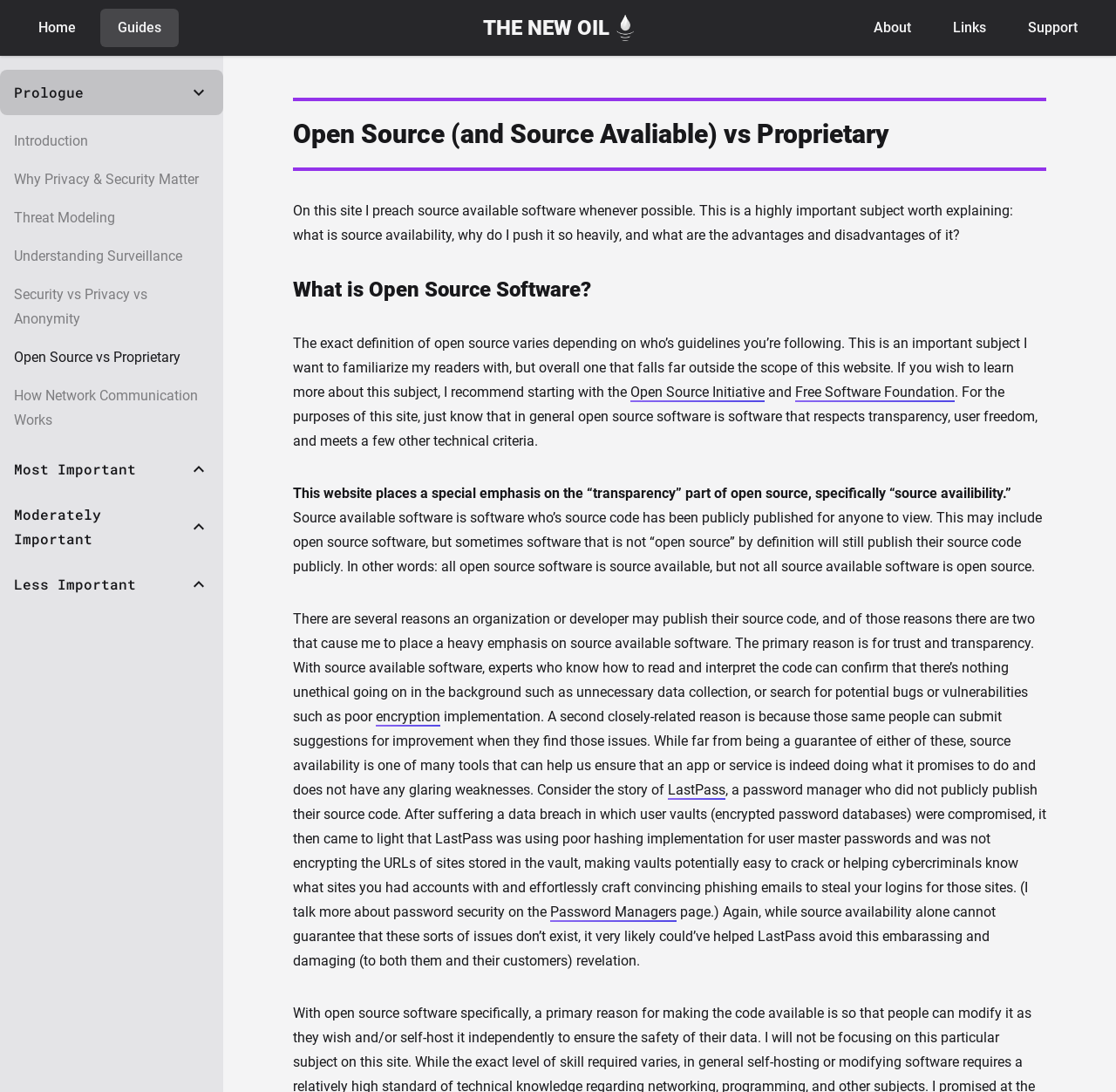Respond concisely with one word or phrase to the following query:
What happened to LastPass?

Data breach